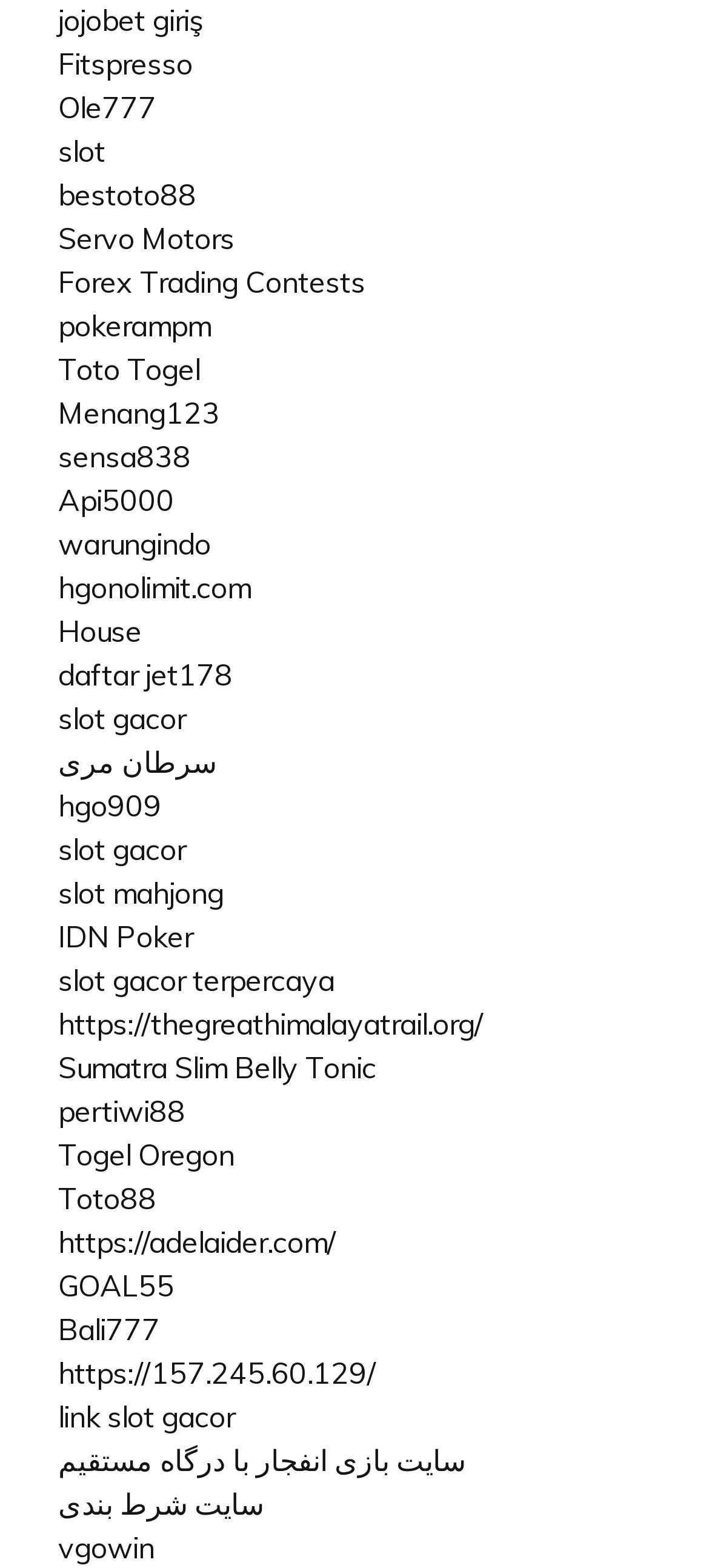Provide your answer to the question using just one word or phrase: Are there any links to social media websites?

No